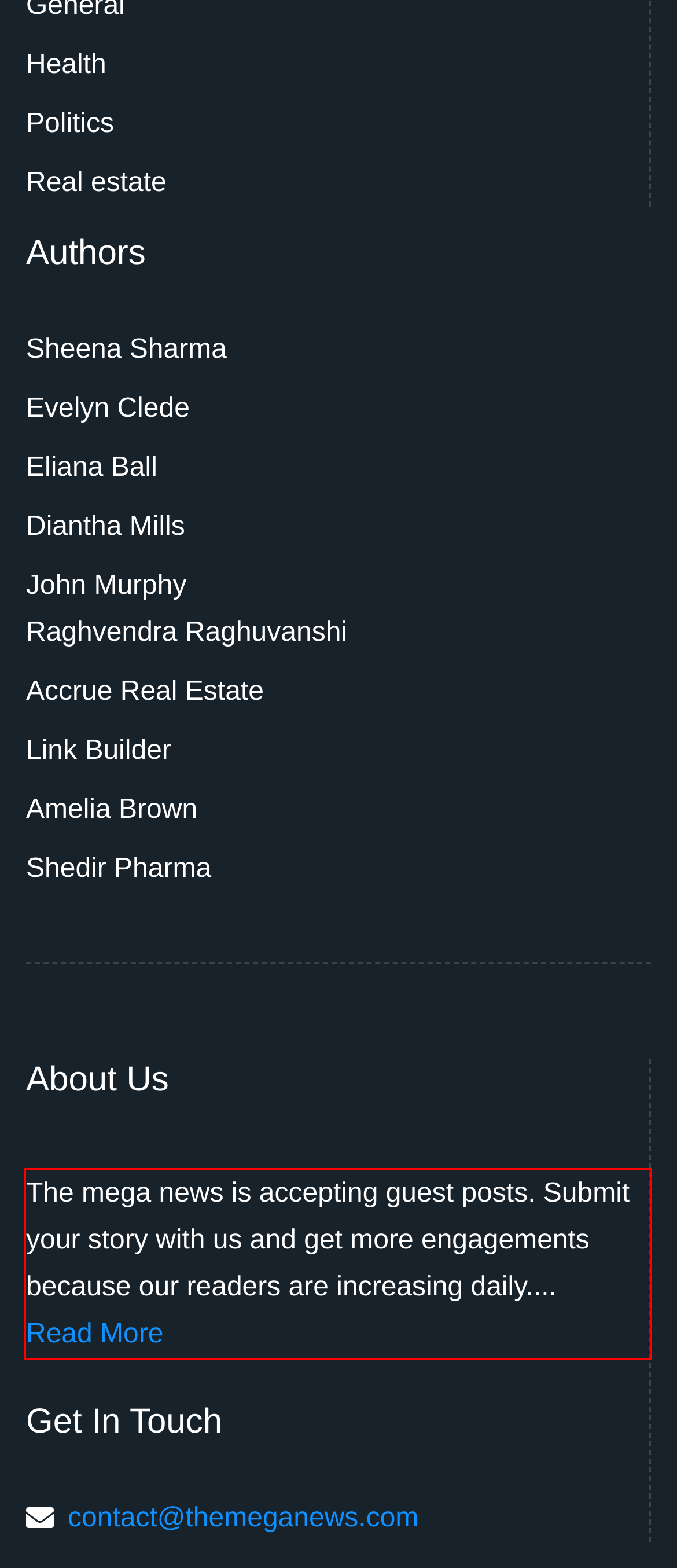Within the screenshot of the webpage, locate the red bounding box and use OCR to identify and provide the text content inside it.

The mega news is accepting guest posts. Submit your story with us and get more engagements because our readers are increasing daily.... Read More